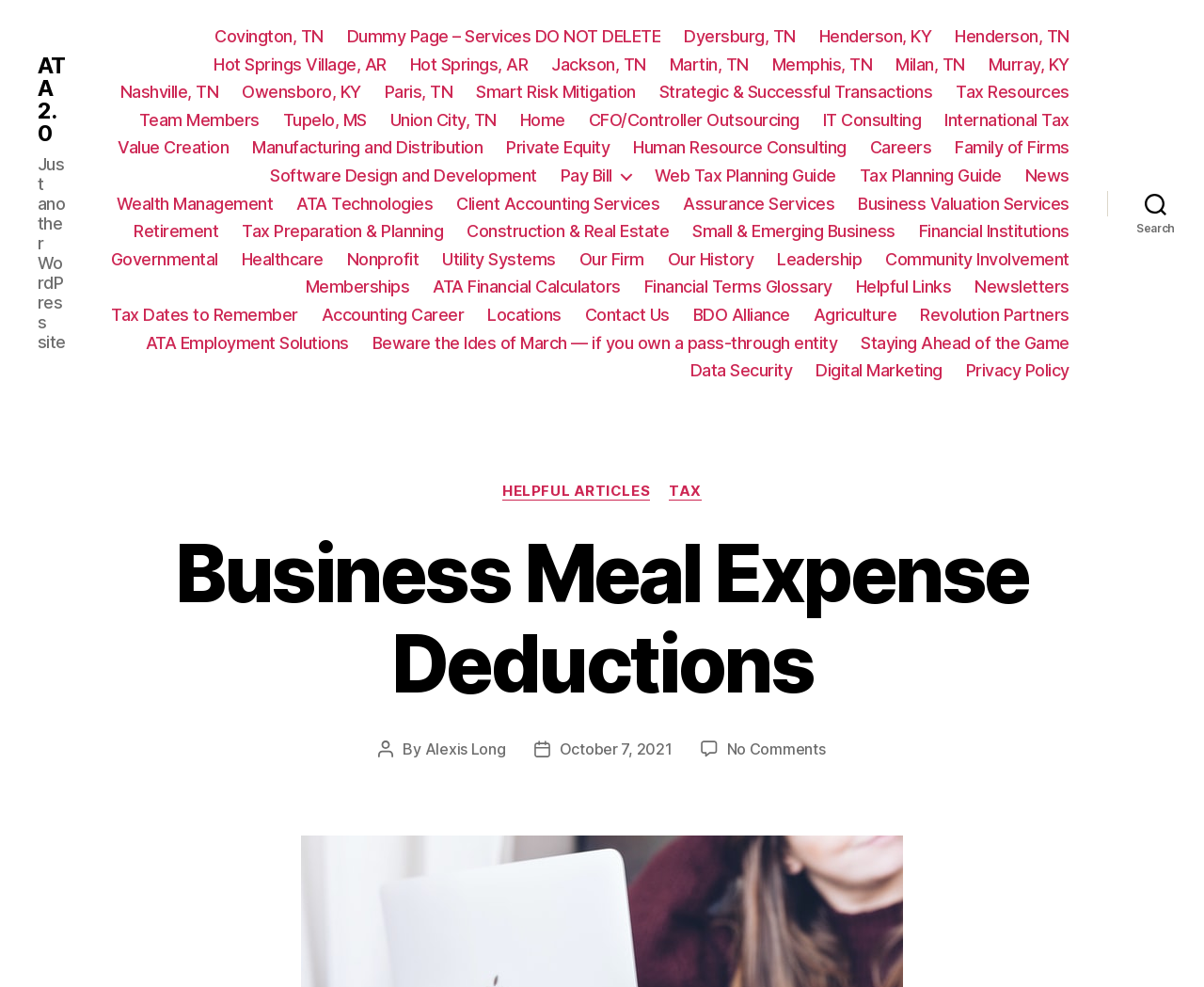Determine the bounding box coordinates of the UI element that matches the following description: "Software Design and Development". The coordinates should be four float numbers between 0 and 1 in the format [left, top, right, bottom].

[0.224, 0.168, 0.446, 0.188]